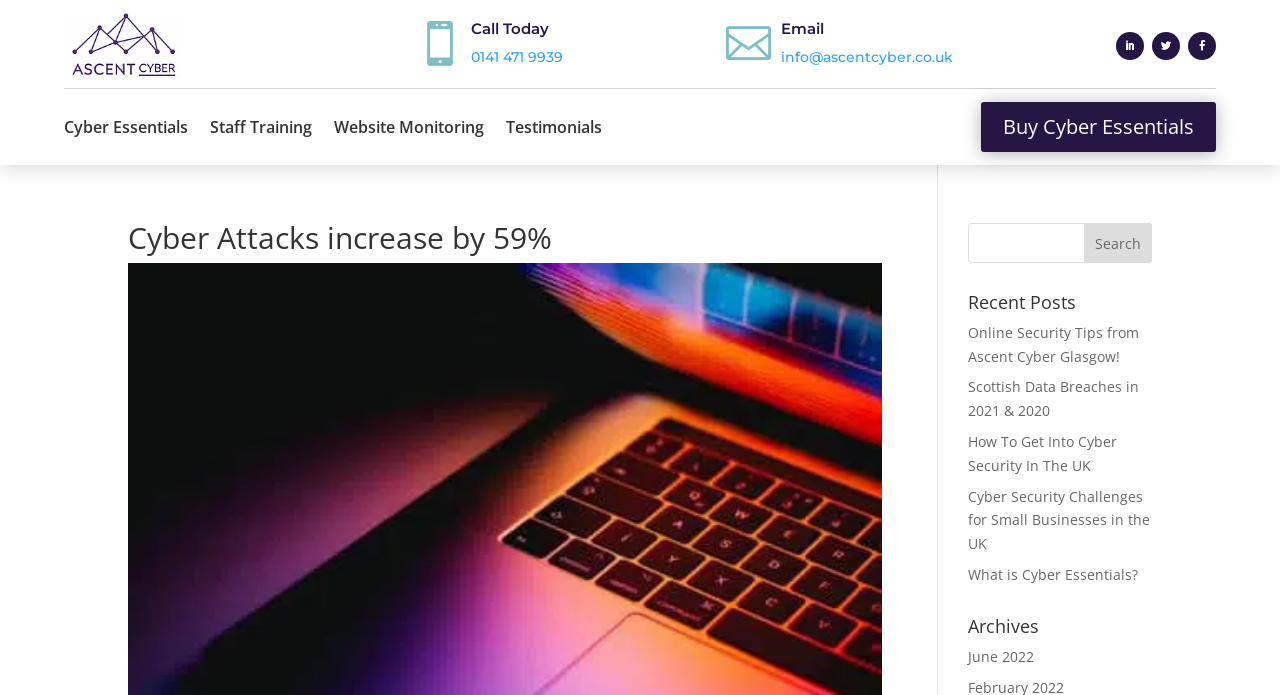What is the topic of the recent post?
Using the information from the image, answer the question thoroughly.

I inferred the topic by looking at the recent post links, which have titles related to cyber security, such as 'Cyber Security Challenges for Small Businesses in the UK' and 'What is Cyber Essentials?'.